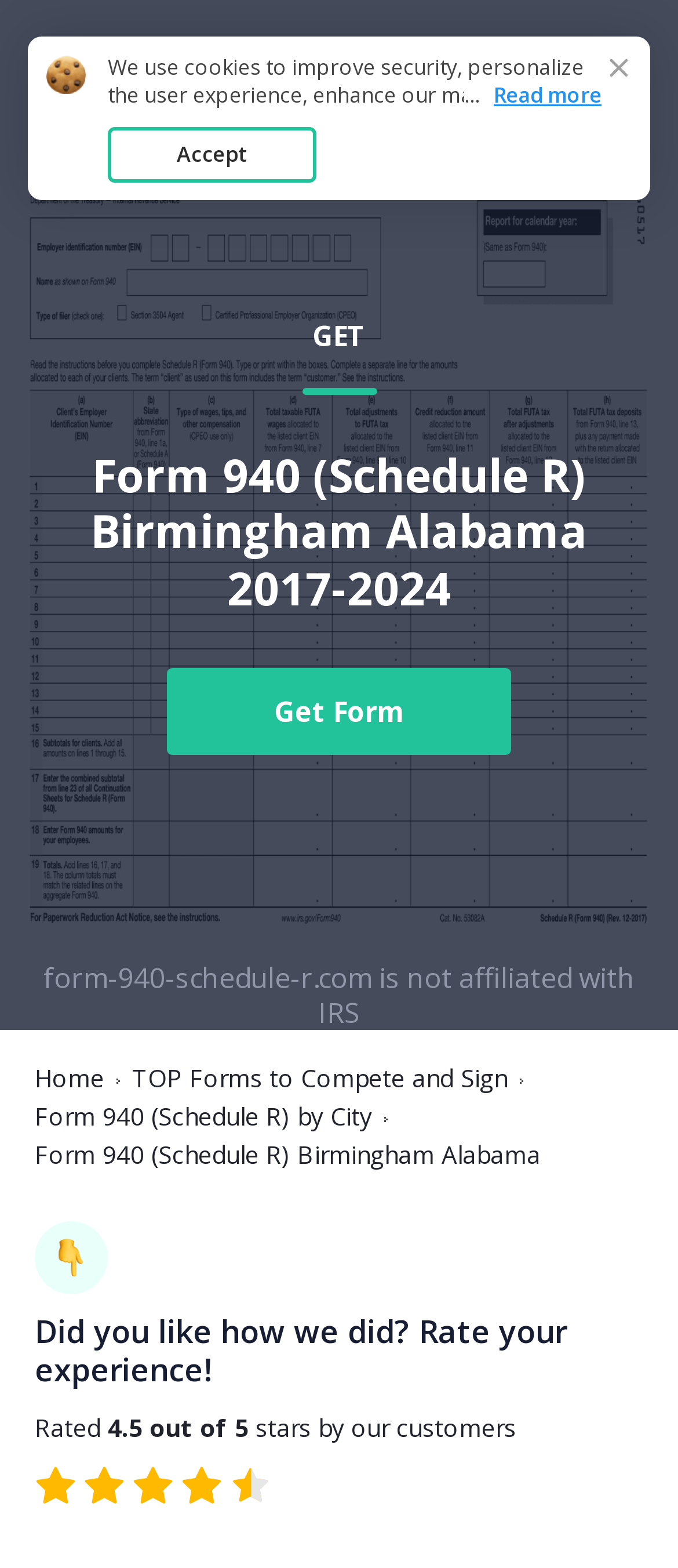Please locate the bounding box coordinates of the element that needs to be clicked to achieve the following instruction: "Click the link to get Form 940 (Schedule R)". The coordinates should be four float numbers between 0 and 1, i.e., [left, top, right, bottom].

[0.051, 0.029, 0.521, 0.049]